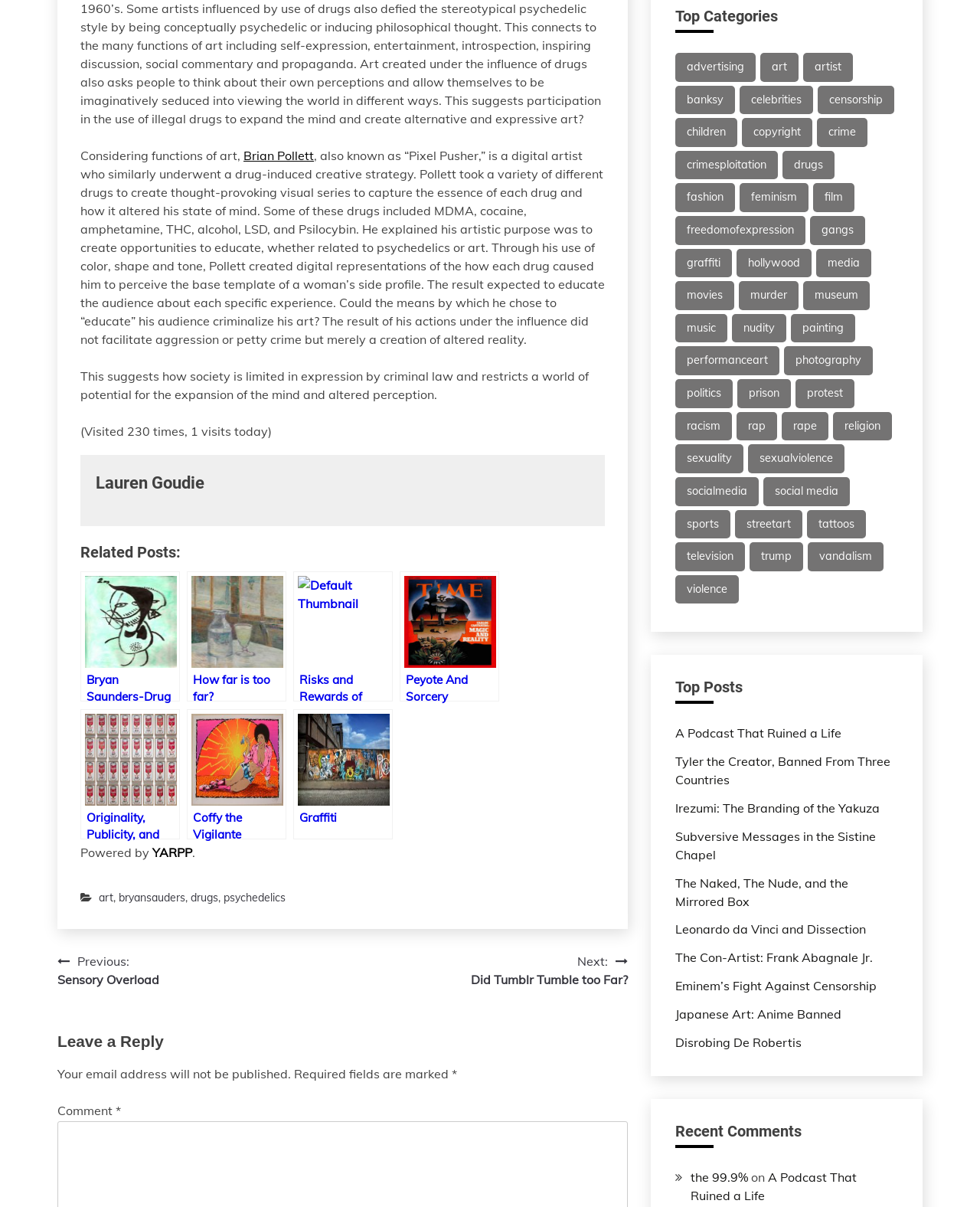Please identify the bounding box coordinates of the area that needs to be clicked to follow this instruction: "Visit the 'Bryan Saunders-Drug Altered Art' related post".

[0.082, 0.473, 0.184, 0.581]